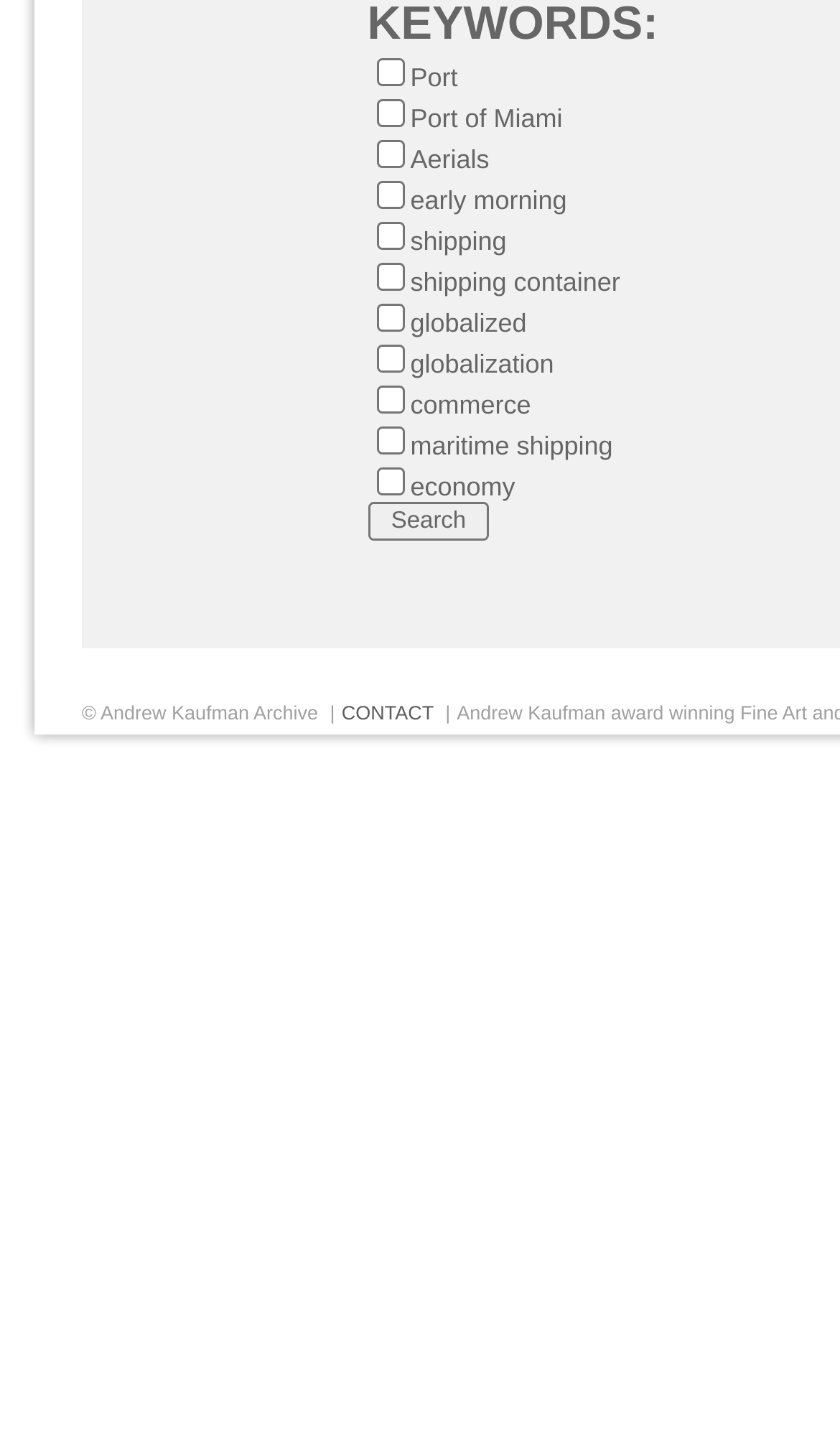Specify the bounding box coordinates of the element's region that should be clicked to achieve the following instruction: "Contact us". The bounding box coordinates consist of four float numbers between 0 and 1, in the format [left, top, right, bottom].

[0.407, 0.489, 0.516, 0.504]